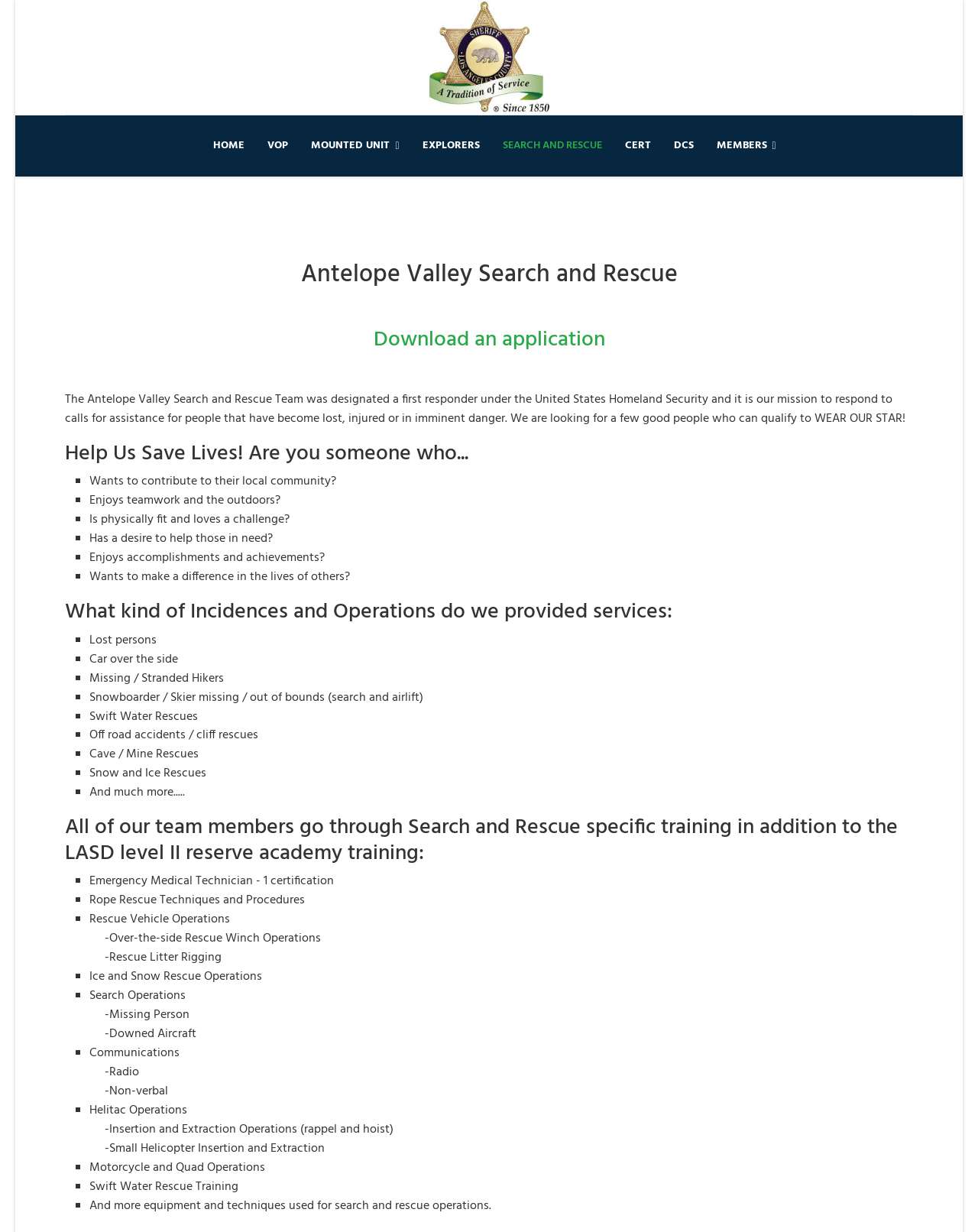Locate the bounding box coordinates of the segment that needs to be clicked to meet this instruction: "Click the 'MEMBERS' link".

[0.721, 0.094, 0.793, 0.143]